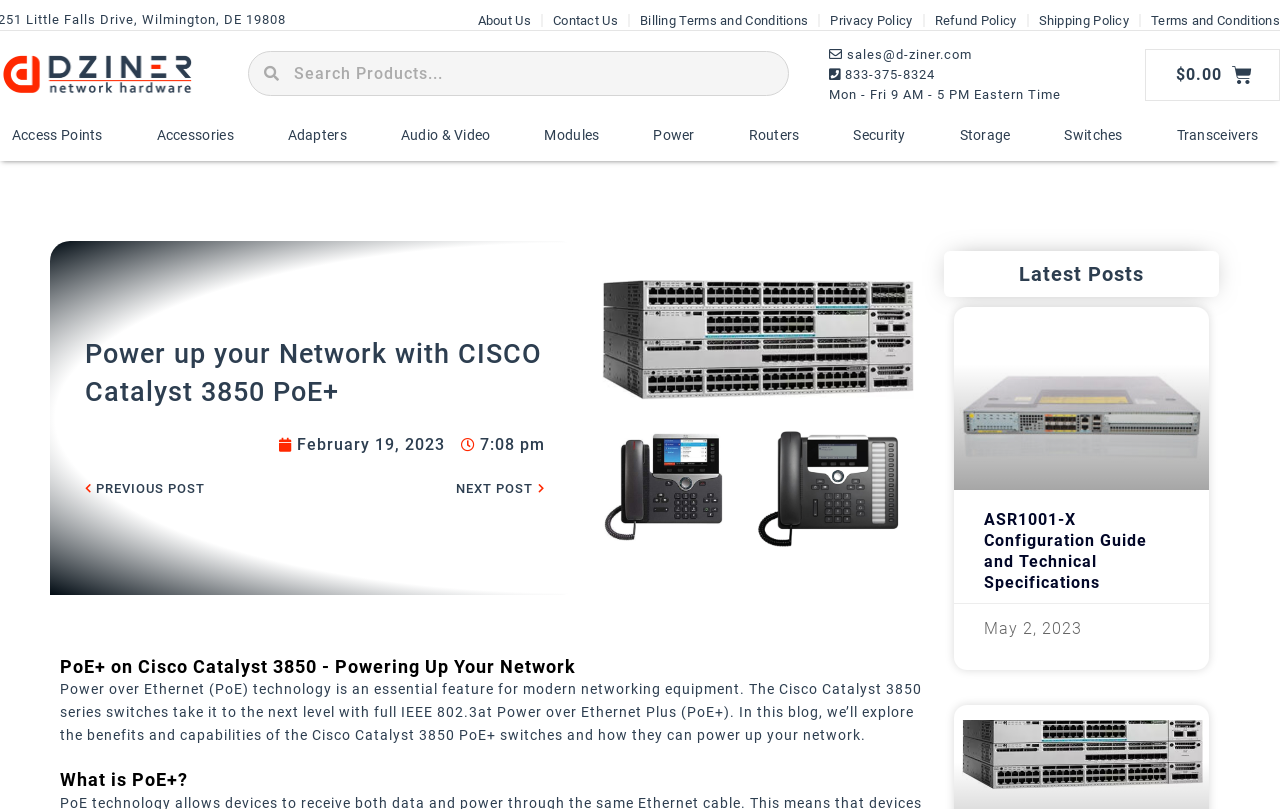What is the date of the blog post?
Give a single word or phrase as your answer by examining the image.

February 19, 2023